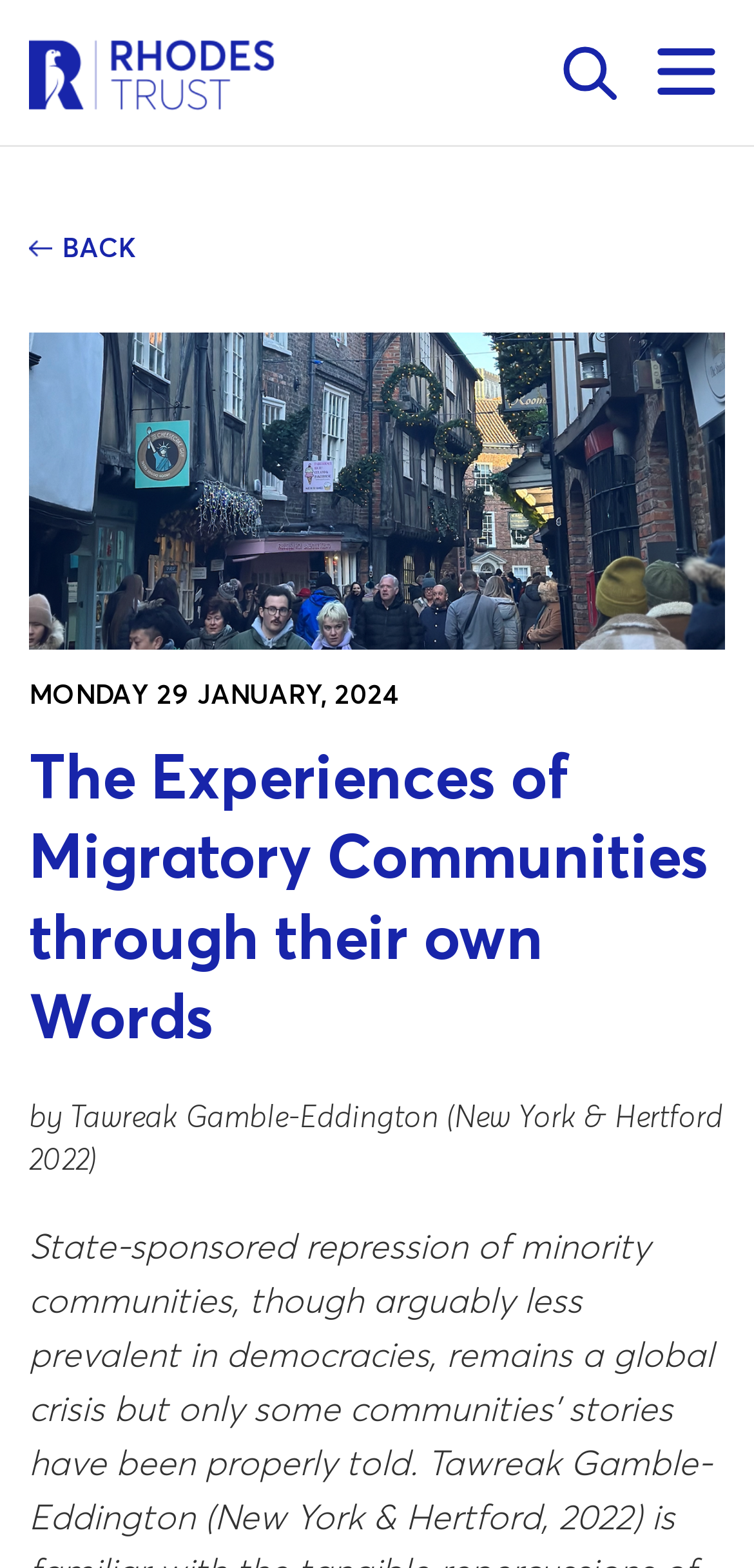What is the type of the 'menu open' element? Analyze the screenshot and reply with just one word or a short phrase.

button